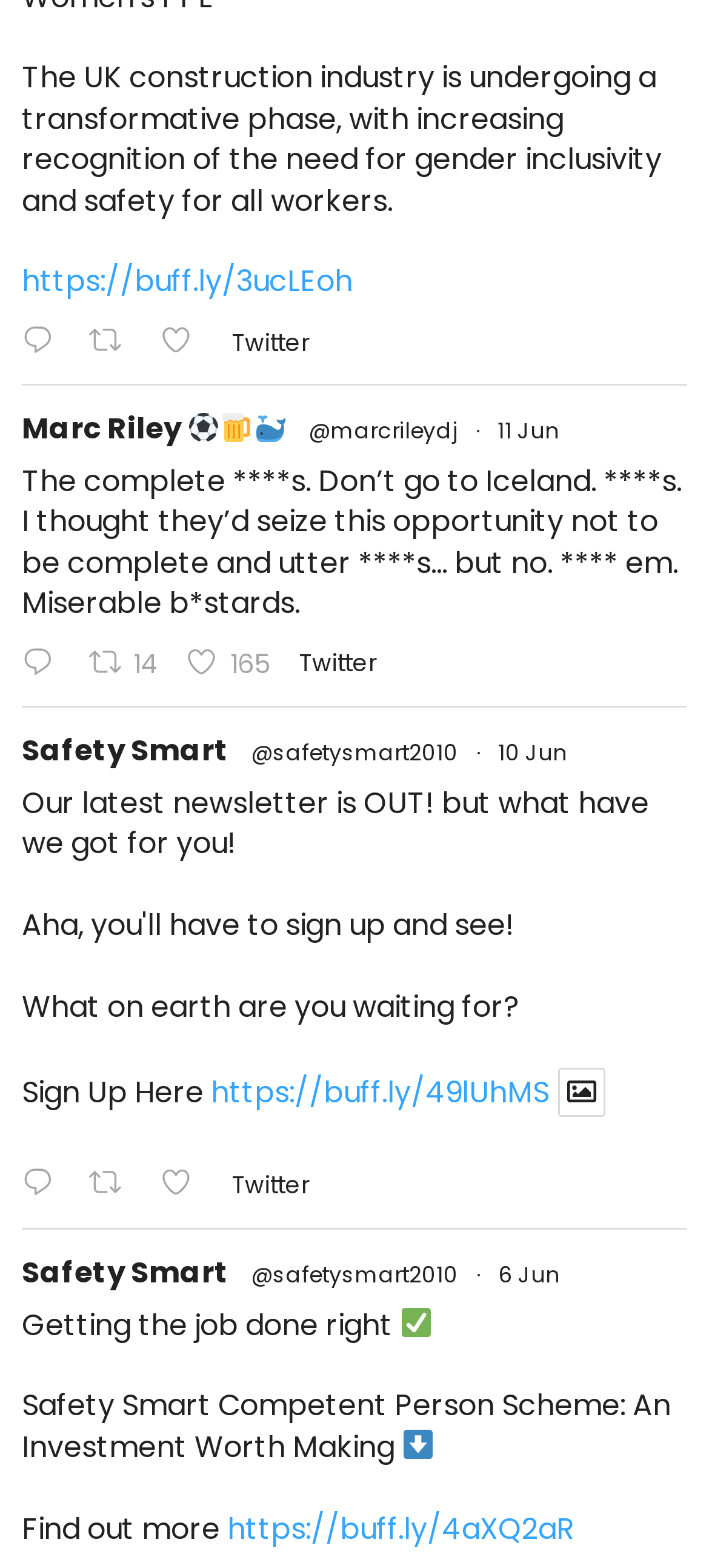Please examine the image and answer the question with a detailed explanation:
What is the call-to-action in the last tweet?

The last tweet has a call-to-action 'Find out more' which is linked to a URL, indicating that the reader can click on the link to learn more about the topic being discussed.